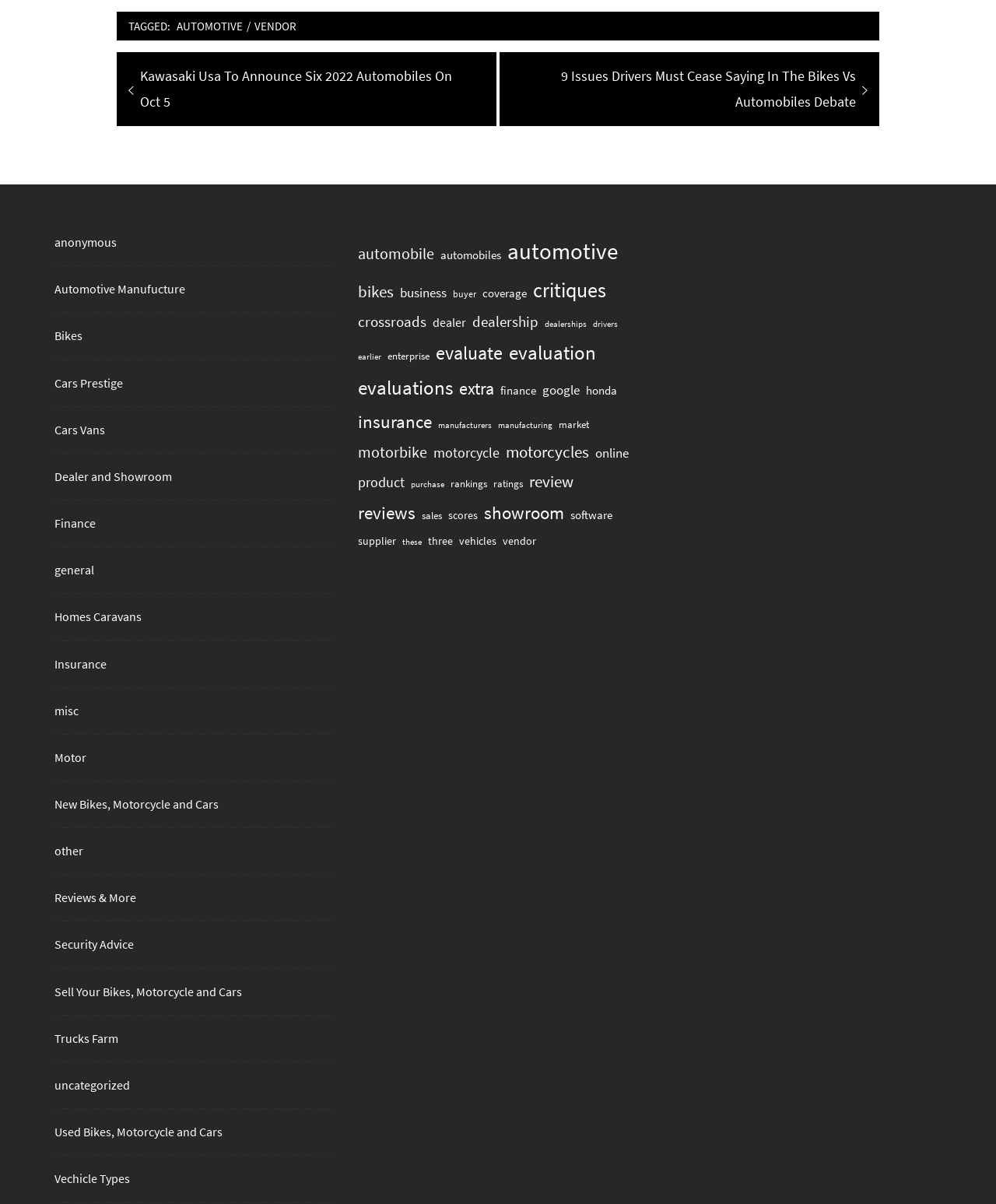What is the category of posts?
Refer to the image and provide a one-word or short phrase answer.

Automotive